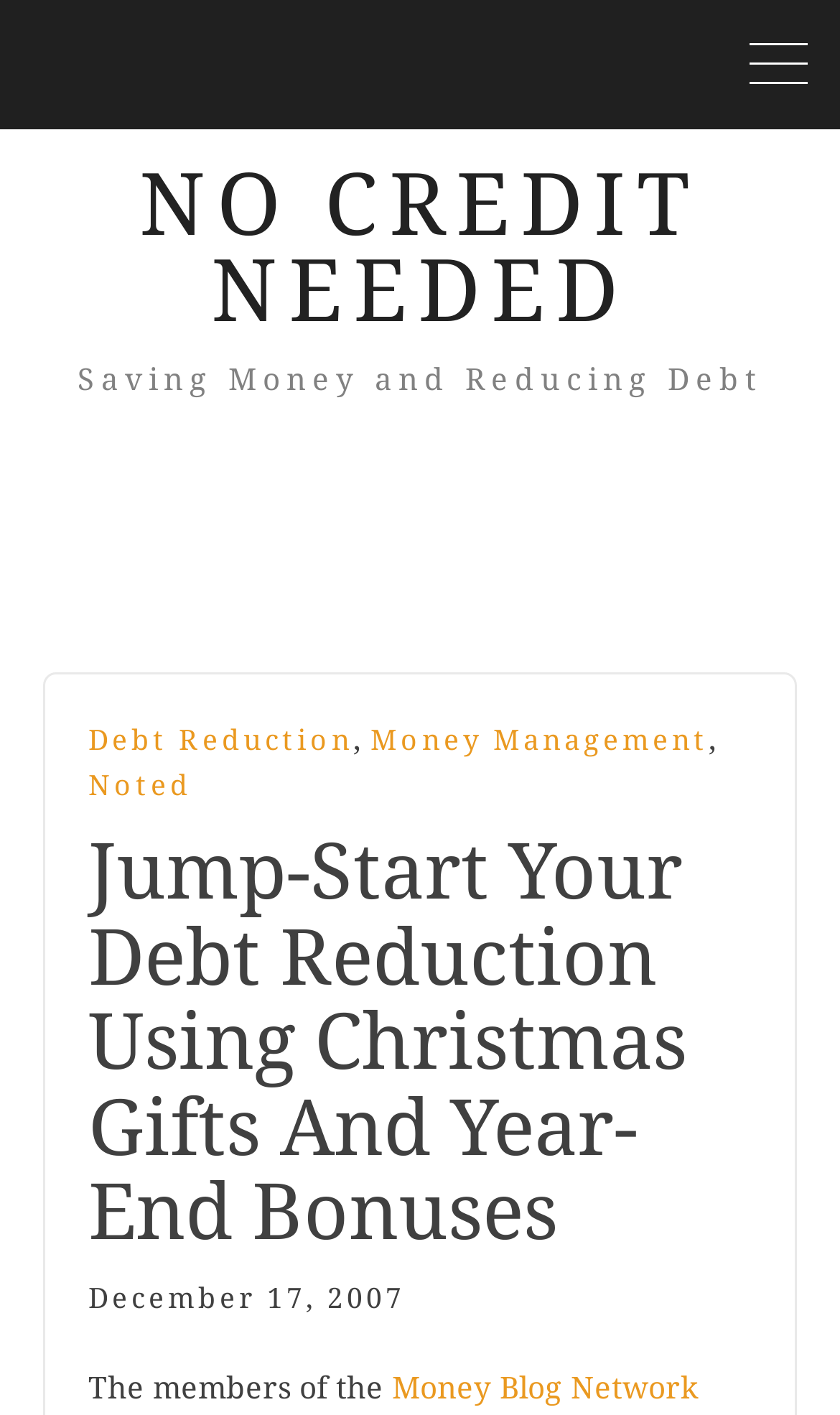Give a short answer using one word or phrase for the question:
What is the network mentioned in the webpage?

Money Blog Network